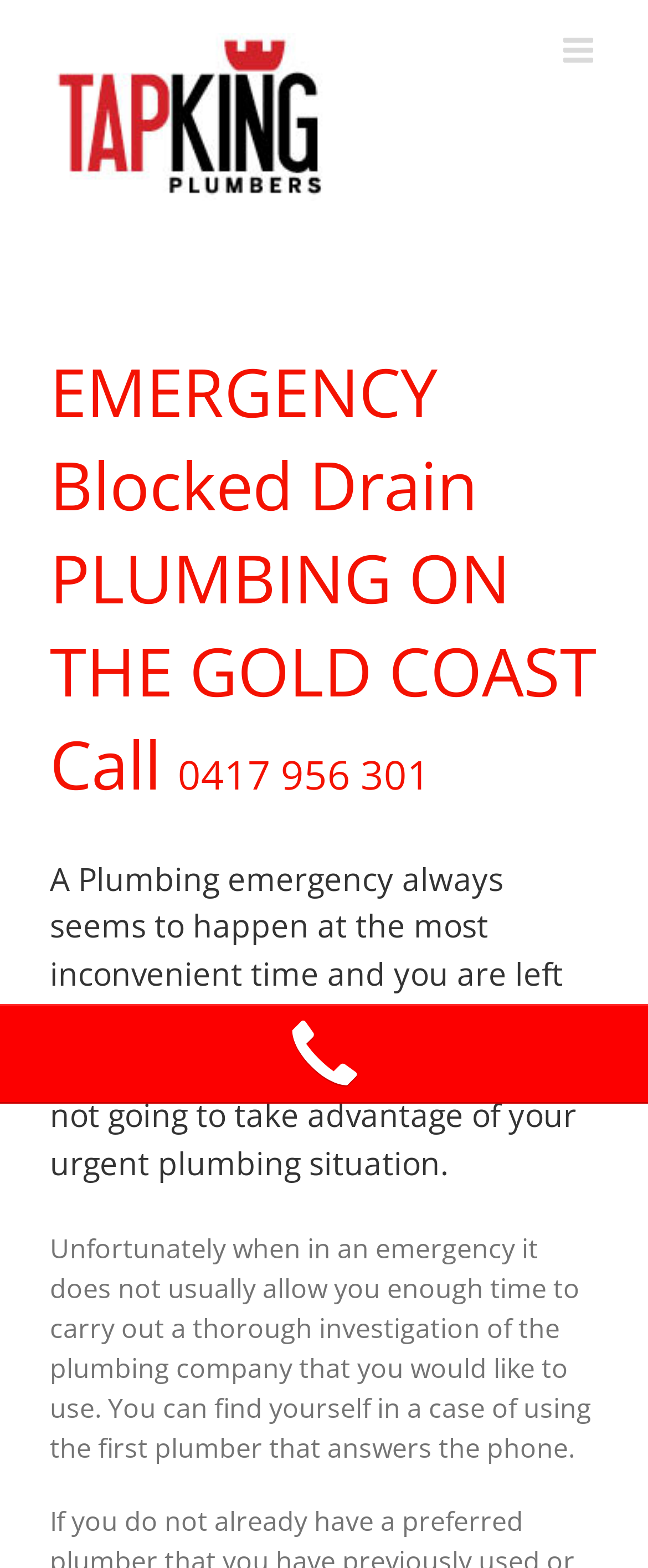What is the company logo?
Look at the image and answer with only one word or phrase.

tapking.com.au Logo